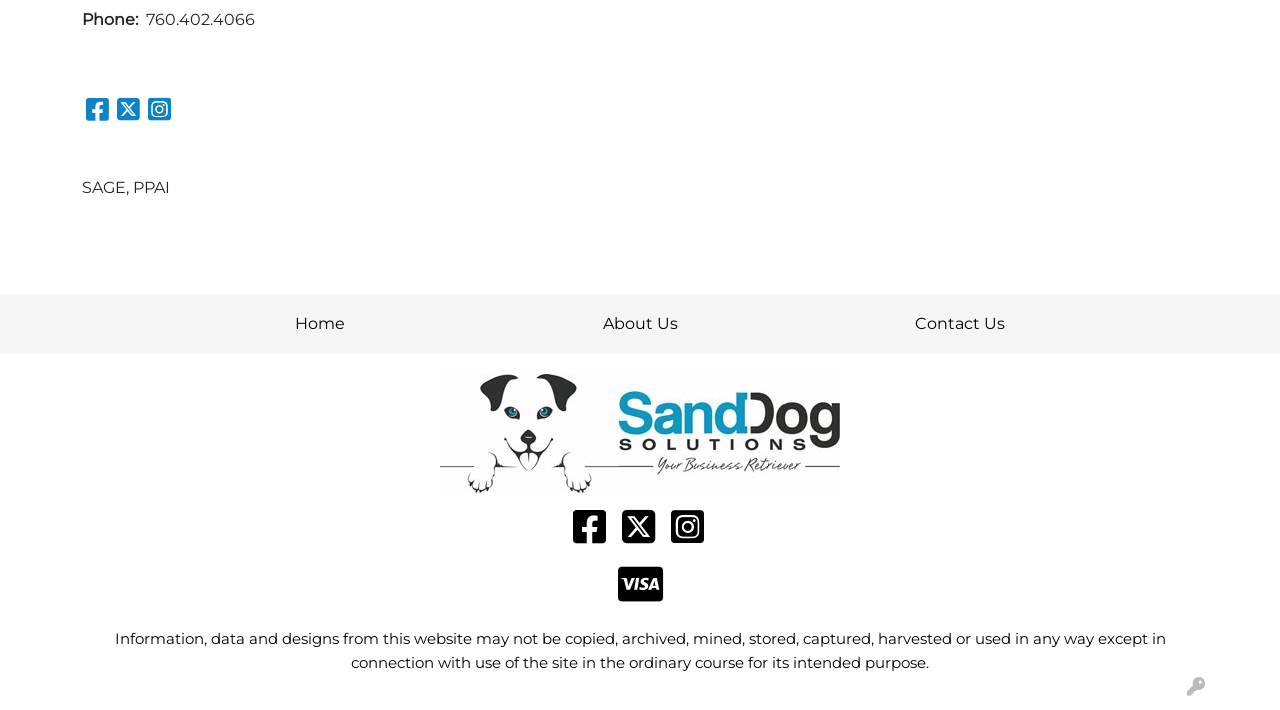Please specify the bounding box coordinates of the clickable section necessary to execute the following command: "Click the Visa icon".

[0.482, 0.794, 0.518, 0.851]